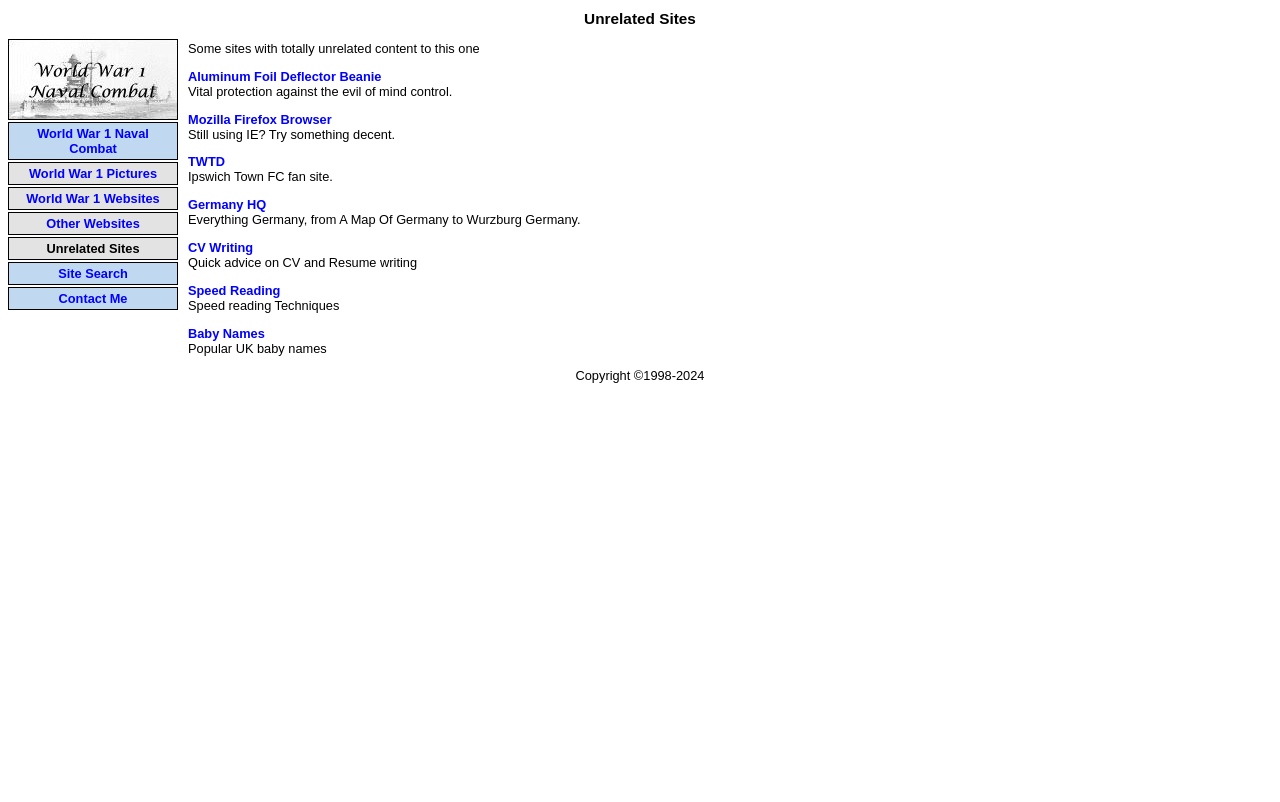From the given element description: "World War 1 Naval Combat", find the bounding box for the UI element. Provide the coordinates as four float numbers between 0 and 1, in the order [left, top, right, bottom].

[0.029, 0.157, 0.116, 0.194]